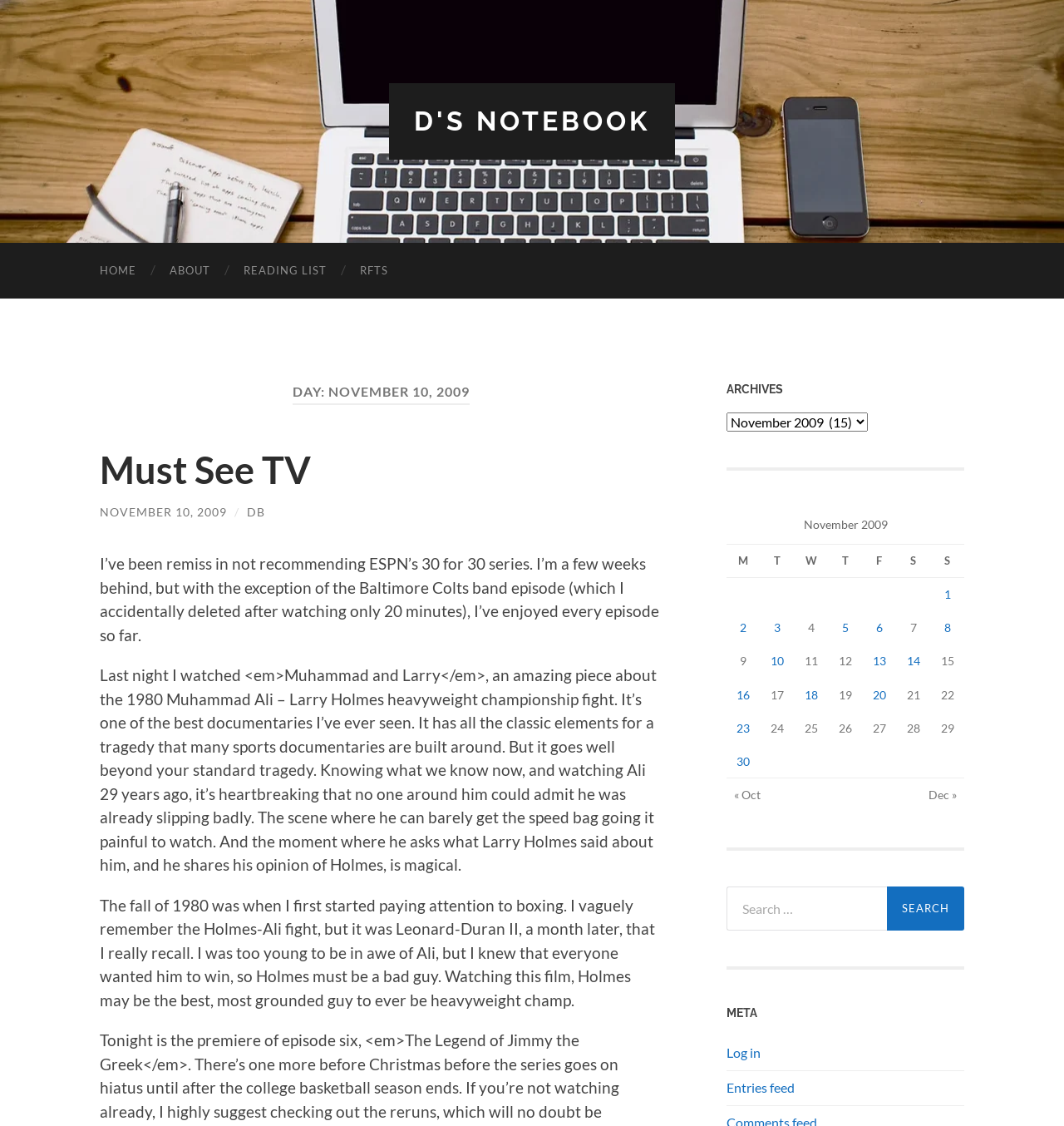Determine the main headline of the webpage and provide its text.

DAY: NOVEMBER 10, 2009